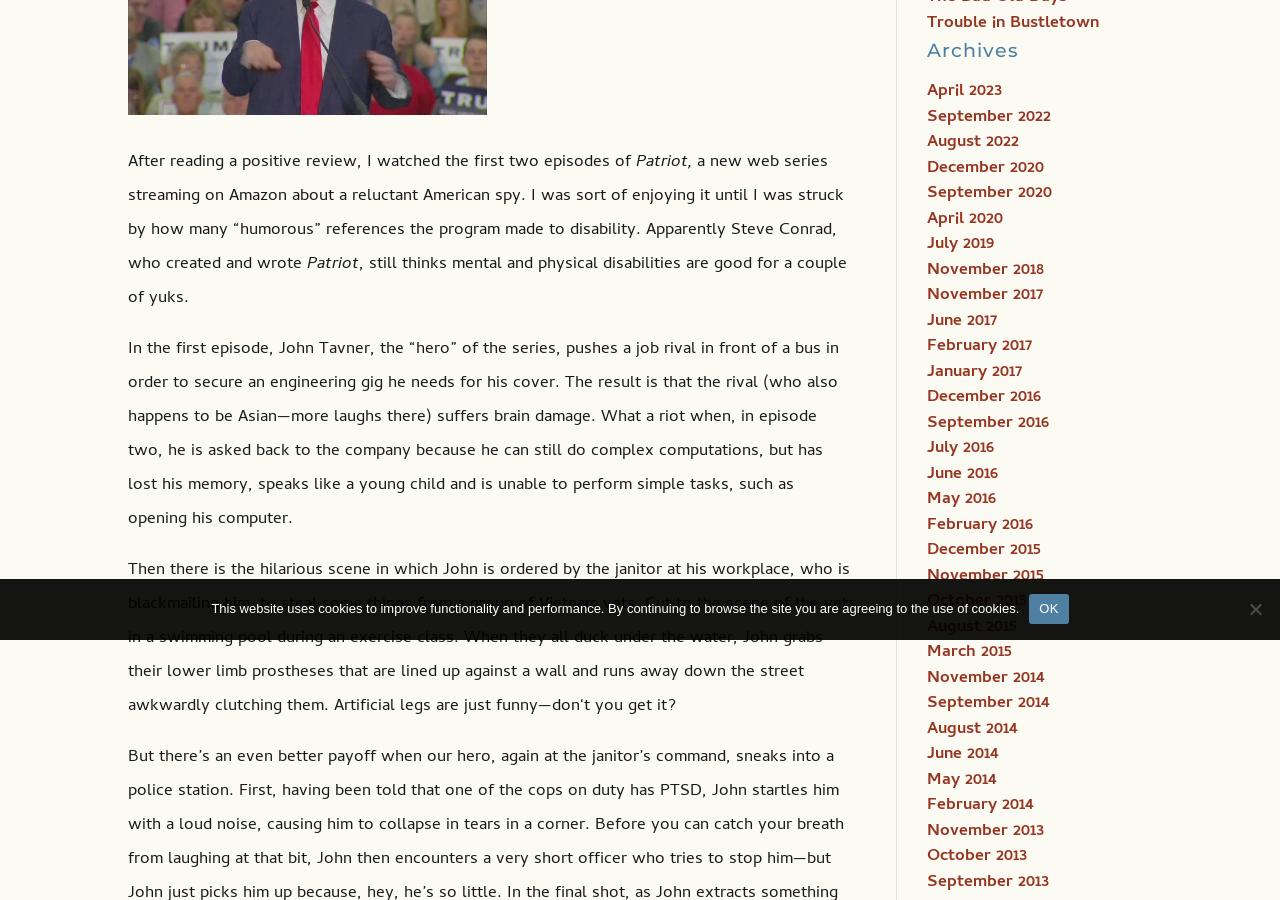Locate the UI element described by OK in the provided webpage screenshot. Return the bounding box coordinates in the format (top-left x, top-left y, bottom-right x, bottom-right y), ensuring all values are between 0 and 1.

[0.804, 0.659, 0.835, 0.693]